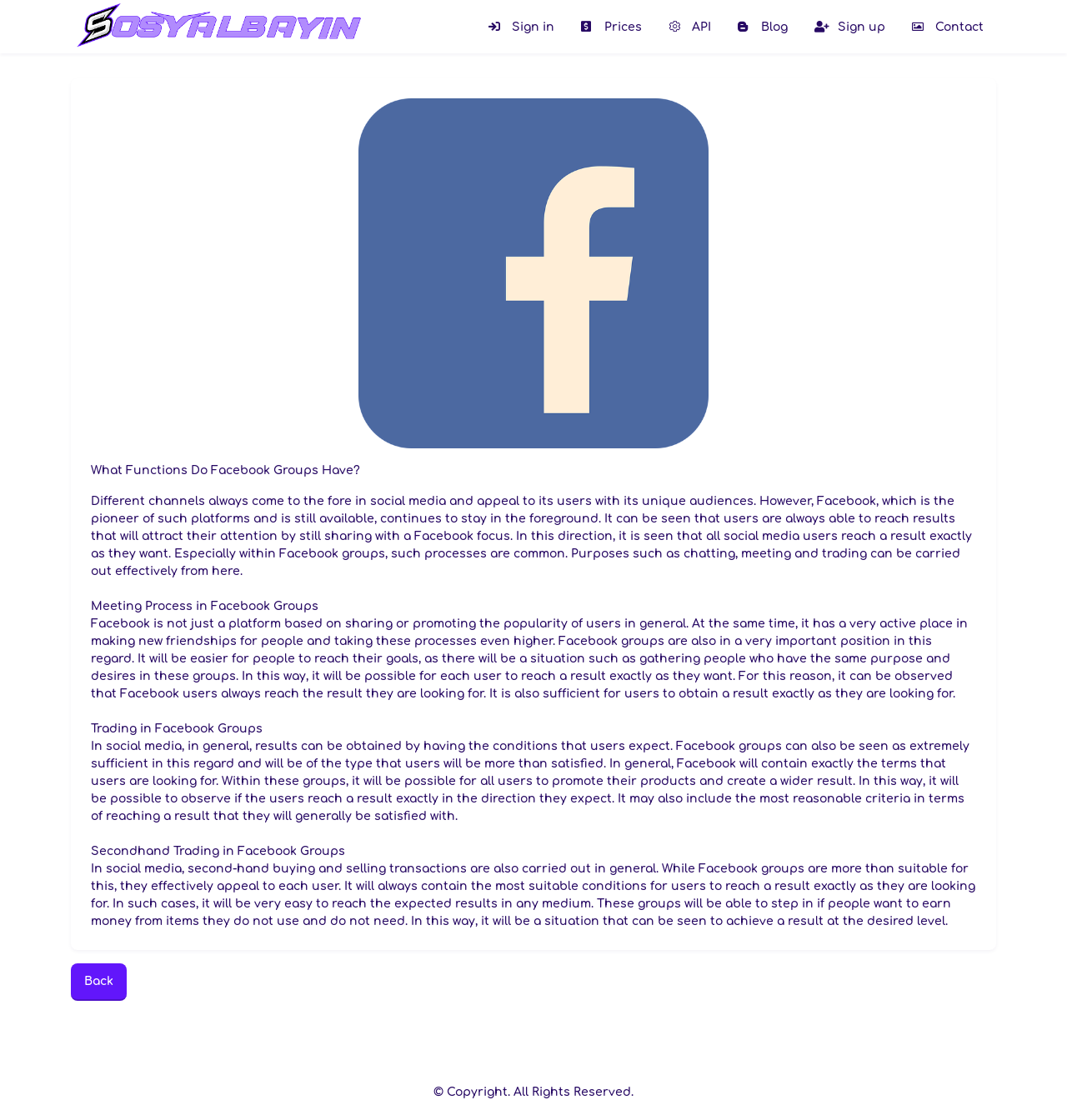Identify the bounding box for the UI element described as: "Prices". The coordinates should be four float numbers between 0 and 1, i.e., [left, top, right, bottom].

[0.532, 0.013, 0.614, 0.035]